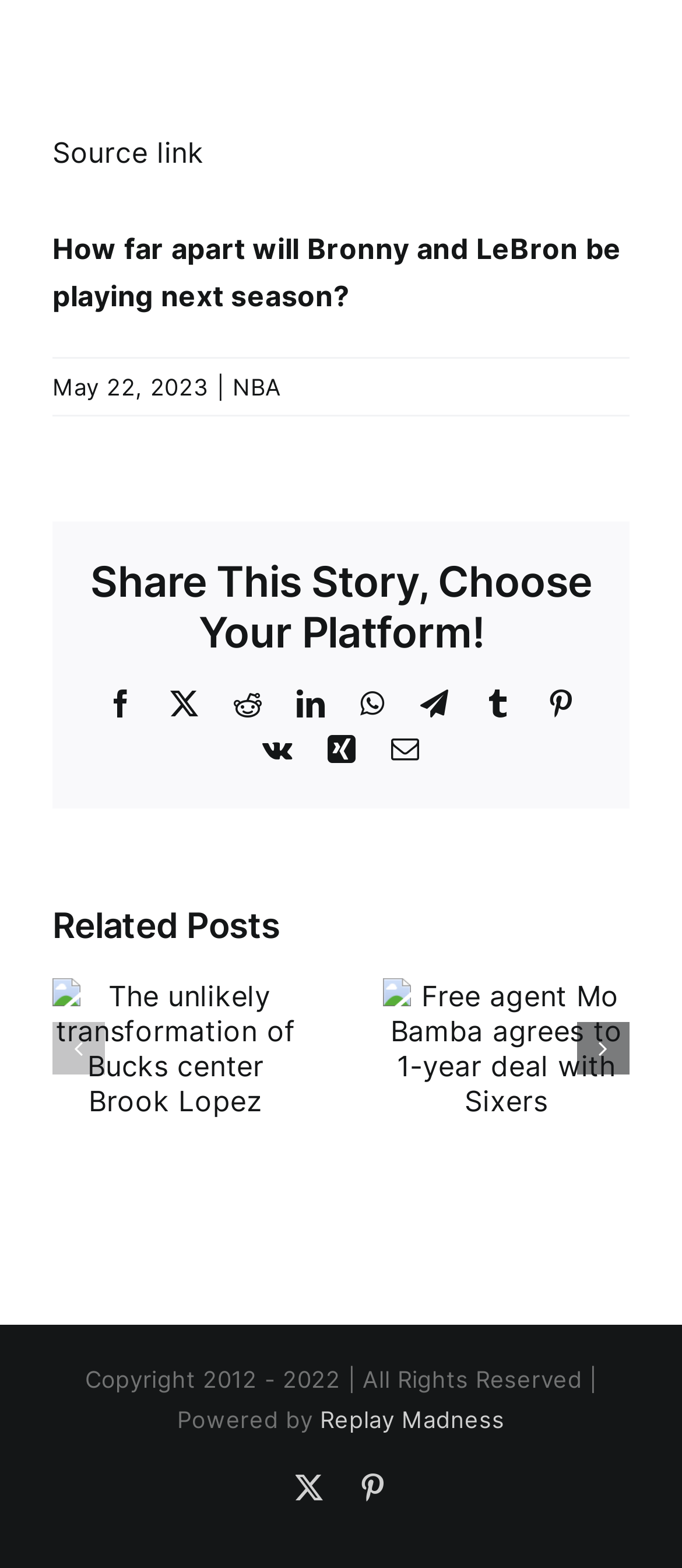Review the image closely and give a comprehensive answer to the question: What is the name of the website's copyright holder?

The copyright information is available at the bottom of the webpage, but it does not specify the name of the copyright holder. It only mentions 'Copyright 2012 - 2022 | All Rights Reserved | Powered by'.